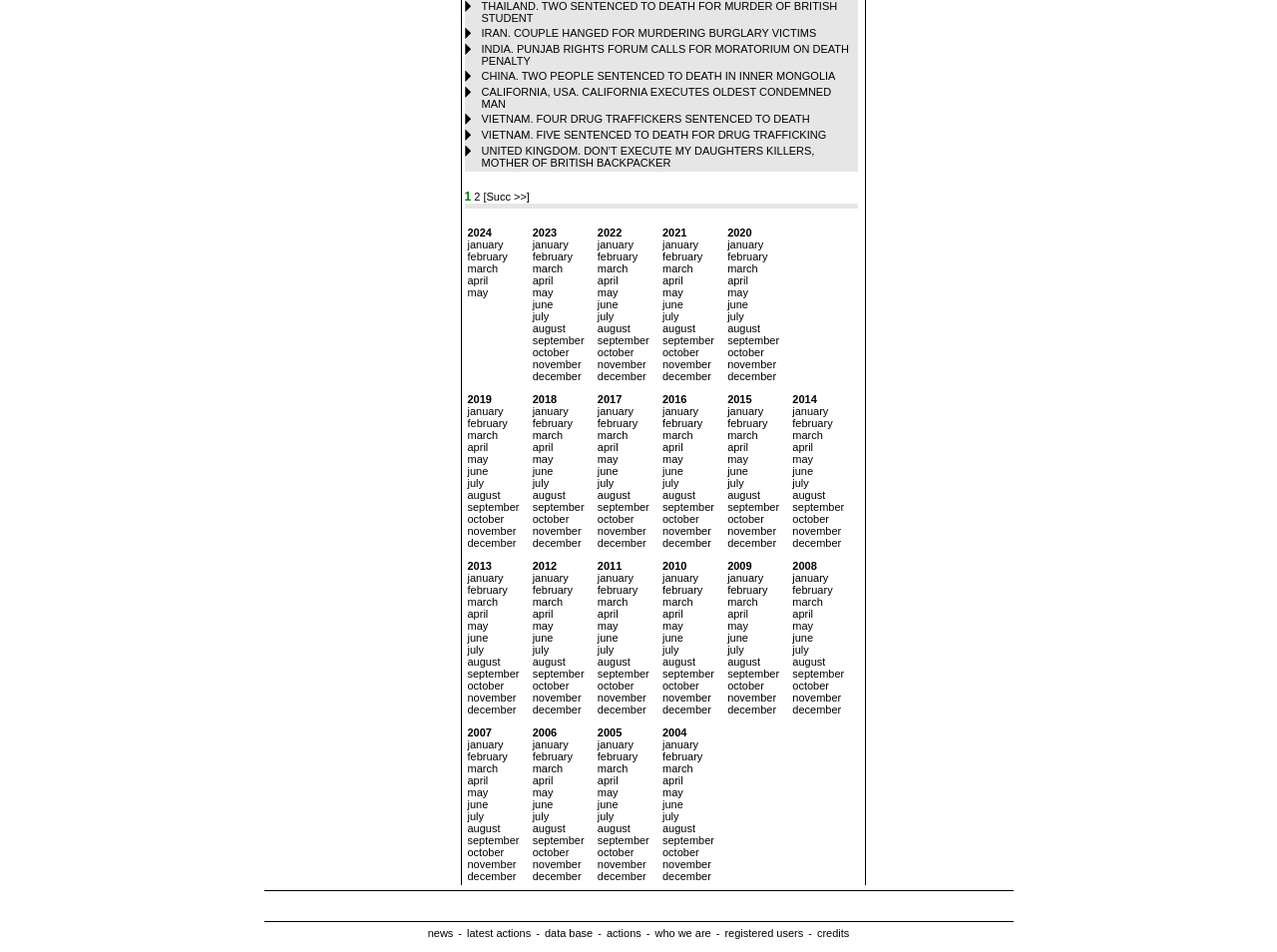What is the topic of the webpage?
Carefully analyze the image and provide a thorough answer to the question.

Based on the webpage content, it appears to be a collection of news articles related to the death penalty, with headlines from various countries and regions.